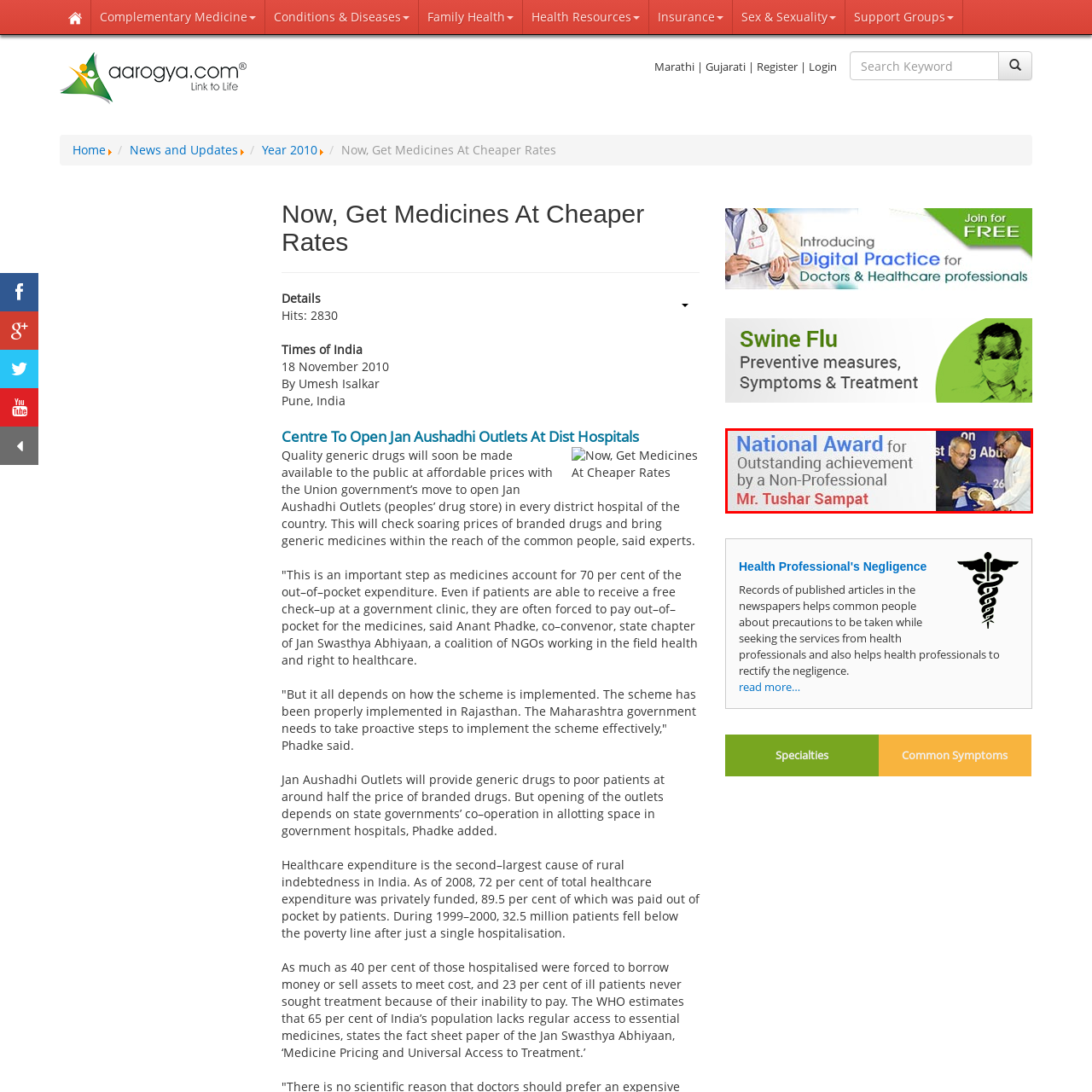View the element within the red boundary, What is the name of the award presented to Mr. Sampat? 
Deliver your response in one word or phrase.

National Award for Outstanding Achievement by a Non-Professional